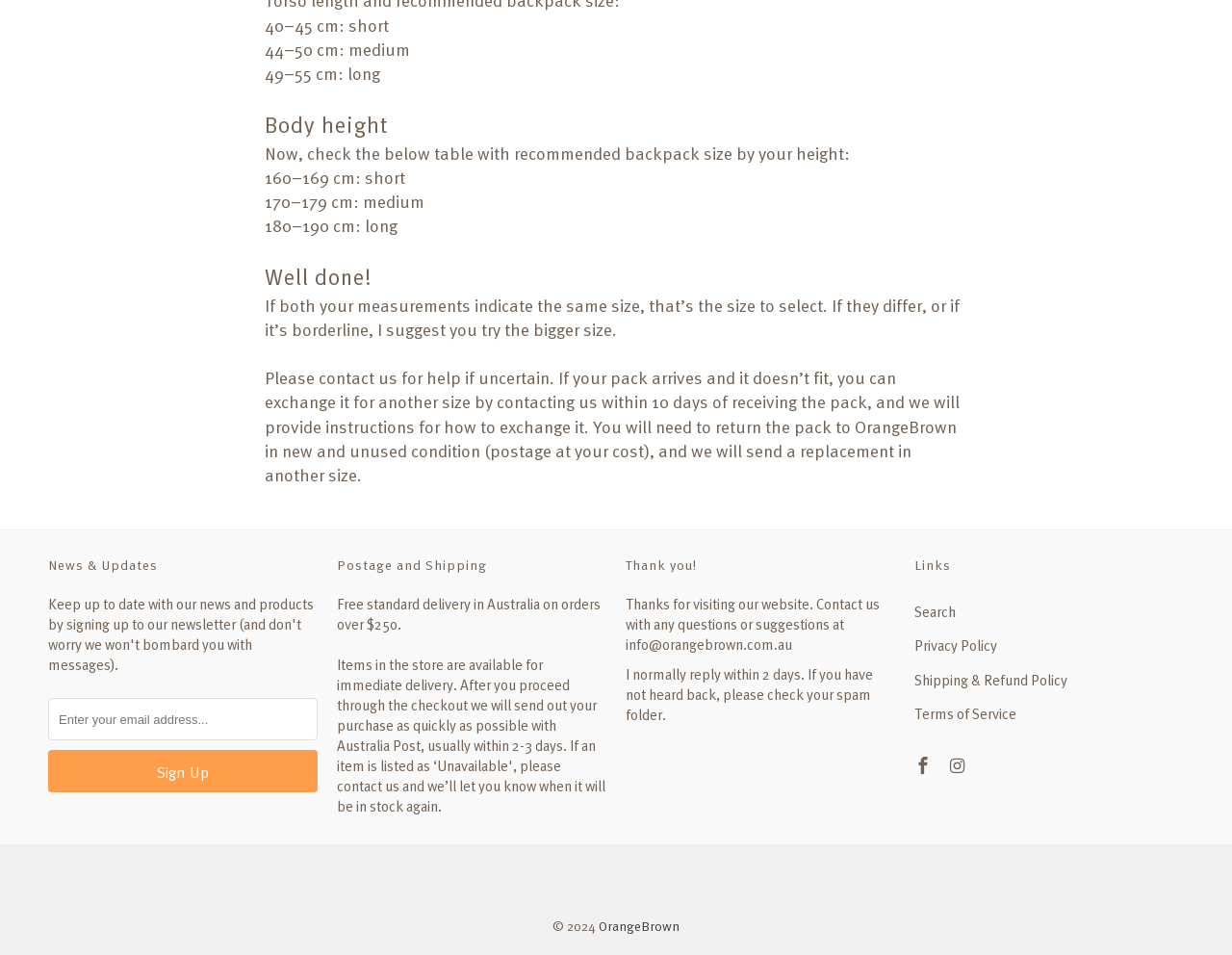Please provide the bounding box coordinates for the UI element as described: "value="Sign Up"". The coordinates must be four floats between 0 and 1, represented as [left, top, right, bottom].

[0.039, 0.785, 0.258, 0.83]